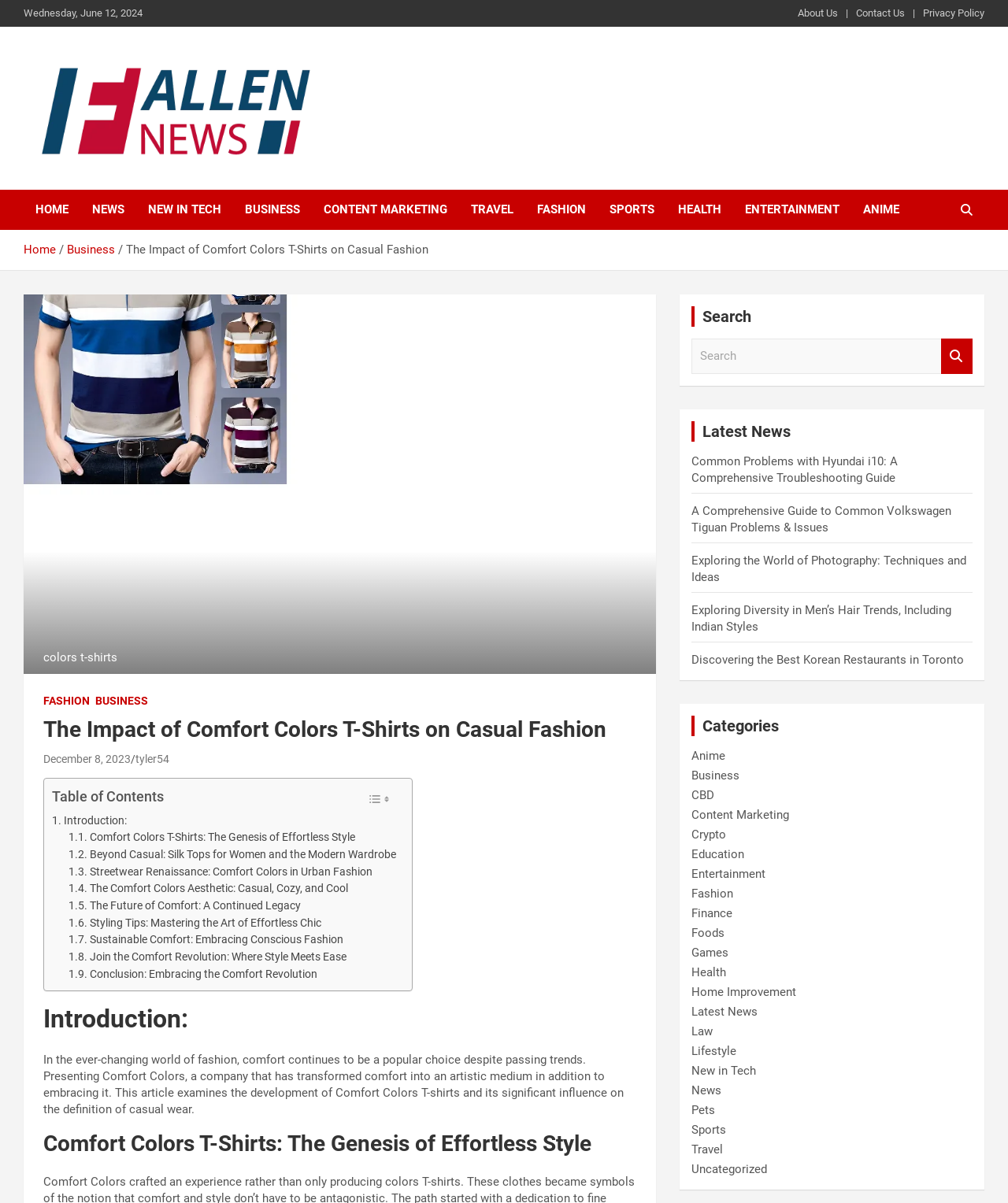Describe all visible elements and their arrangement on the webpage.

This webpage is an article from Fallen News, a news website, with the title "The Impact of Comfort Colors T-Shirts on Casual Fashion". At the top of the page, there is a navigation bar with links to "About Us", "Contact Us", "Privacy Policy", and "Fallen-News". Below the navigation bar, there is a header section with a logo and a link to "Fallen News". 

On the left side of the page, there is a menu with links to various categories, including "HOME", "NEWS", "NEW IN TECH", "BUSINESS", "CONTENT MARKETING", "TRAVEL", "FASHION", "SPORTS", and "HEALTH". 

The main content of the article is divided into sections, each with a heading. The first section is an introduction to Comfort Colors, a company that has transformed comfort into an artistic medium. The article then explores the development of Comfort Colors T-shirts and their influence on casual wear. 

There are several subheadings throughout the article, including "Comfort Colors T-Shirts: The Genesis of Effortless Style", "Beyond Casual: Silk Tops for Women and the Modern Wardrobe", and "The Comfort Colors Aesthetic: Casual, Cozy, and Cool". 

On the right side of the page, there is a section with links to "Latest News" and "Categories", which includes links to various topics such as "Anime", "Business", "CBD", and "Fashion". There is also a search bar at the top right corner of the page.